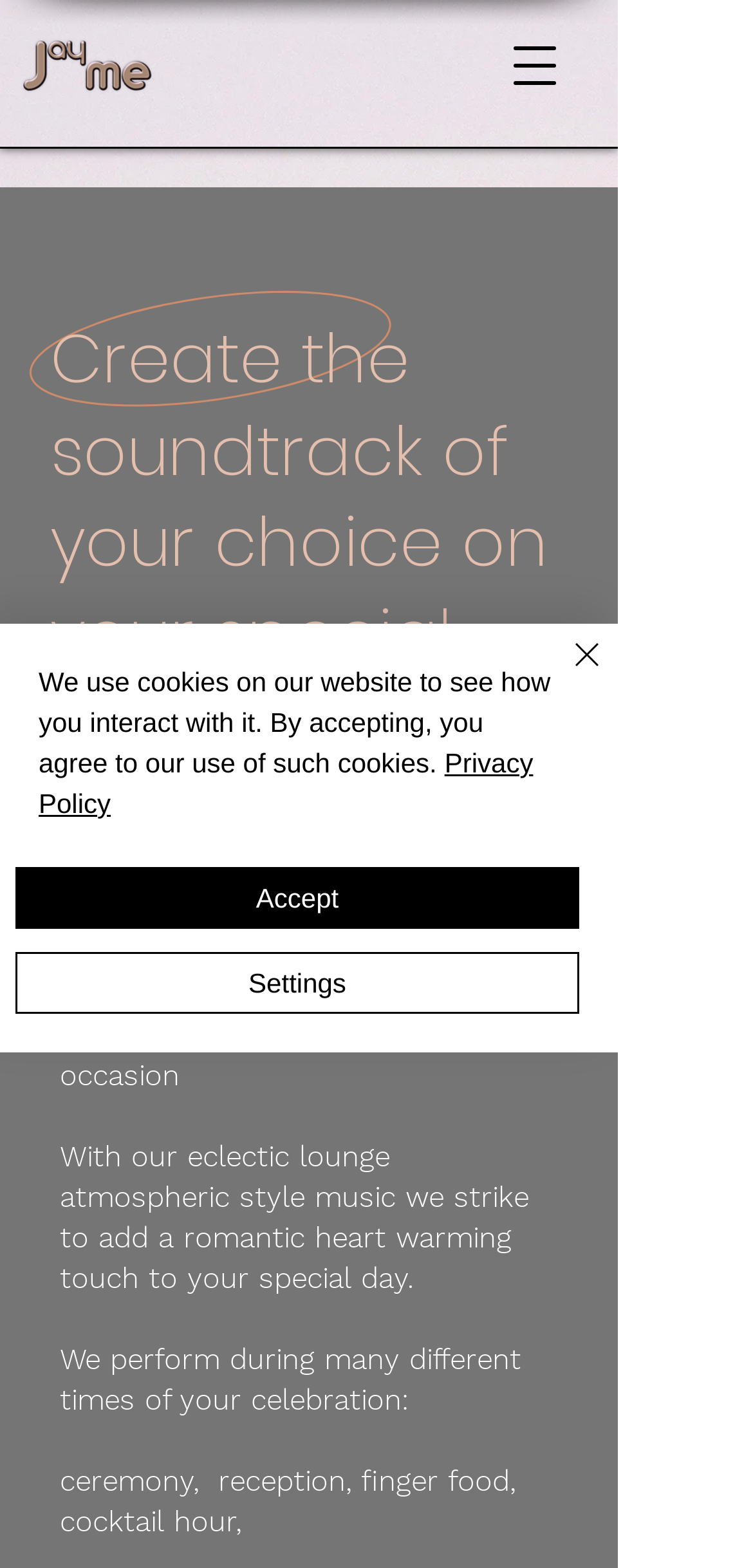What is the purpose of JayMe's service?
Using the image as a reference, deliver a detailed and thorough answer to the question.

I found this answer by reading the heading 'Create the soundtrack of your choice on your special Day' which suggests that JayMe's service is to help create a soundtrack for a special day, likely a wedding.